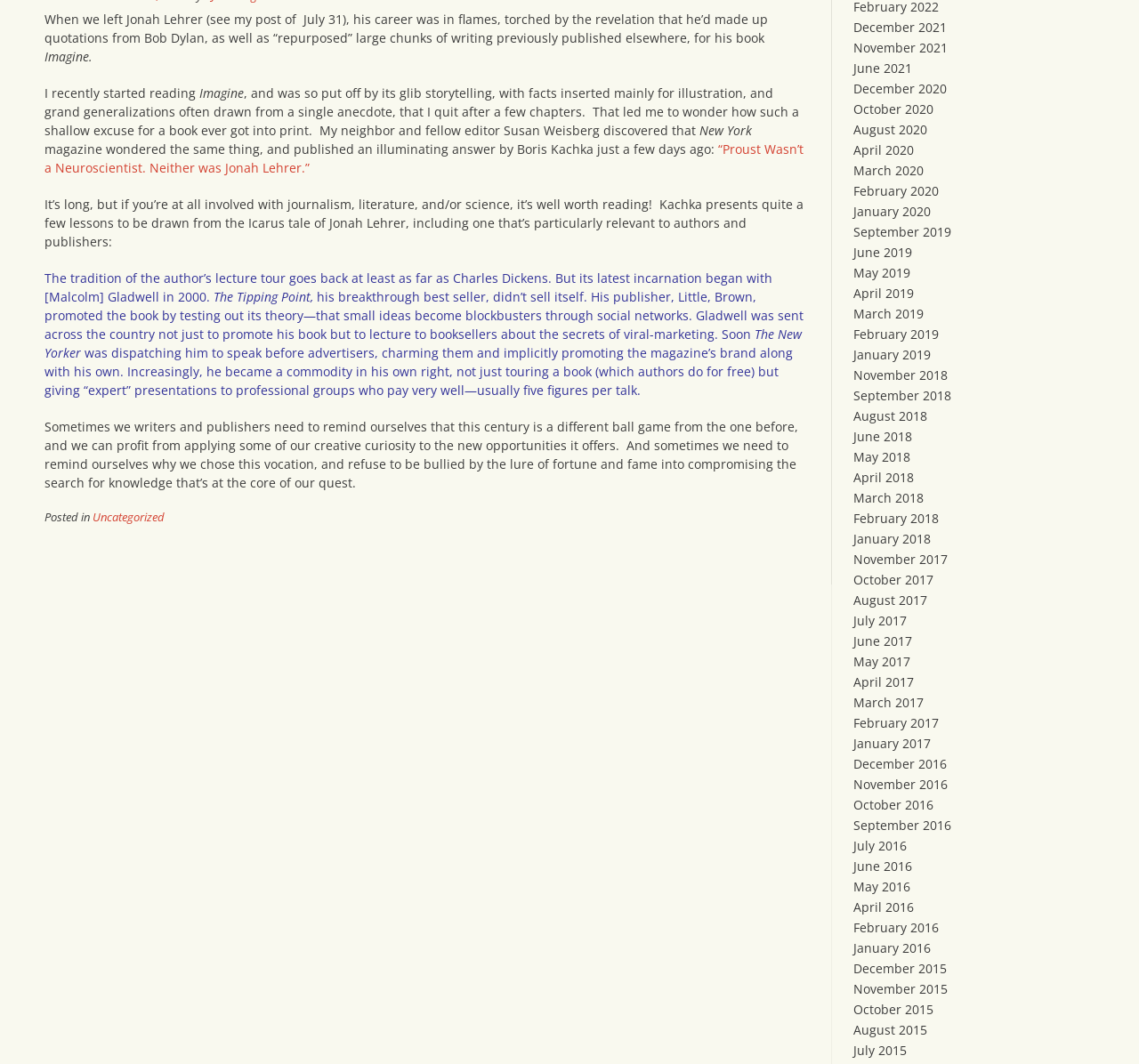Determine the bounding box coordinates of the section to be clicked to follow the instruction: "Click on the link '“Proust Wasn’t a Neuroscientist. Neither was Jonah Lehrer.”'". The coordinates should be given as four float numbers between 0 and 1, formatted as [left, top, right, bottom].

[0.039, 0.132, 0.705, 0.166]